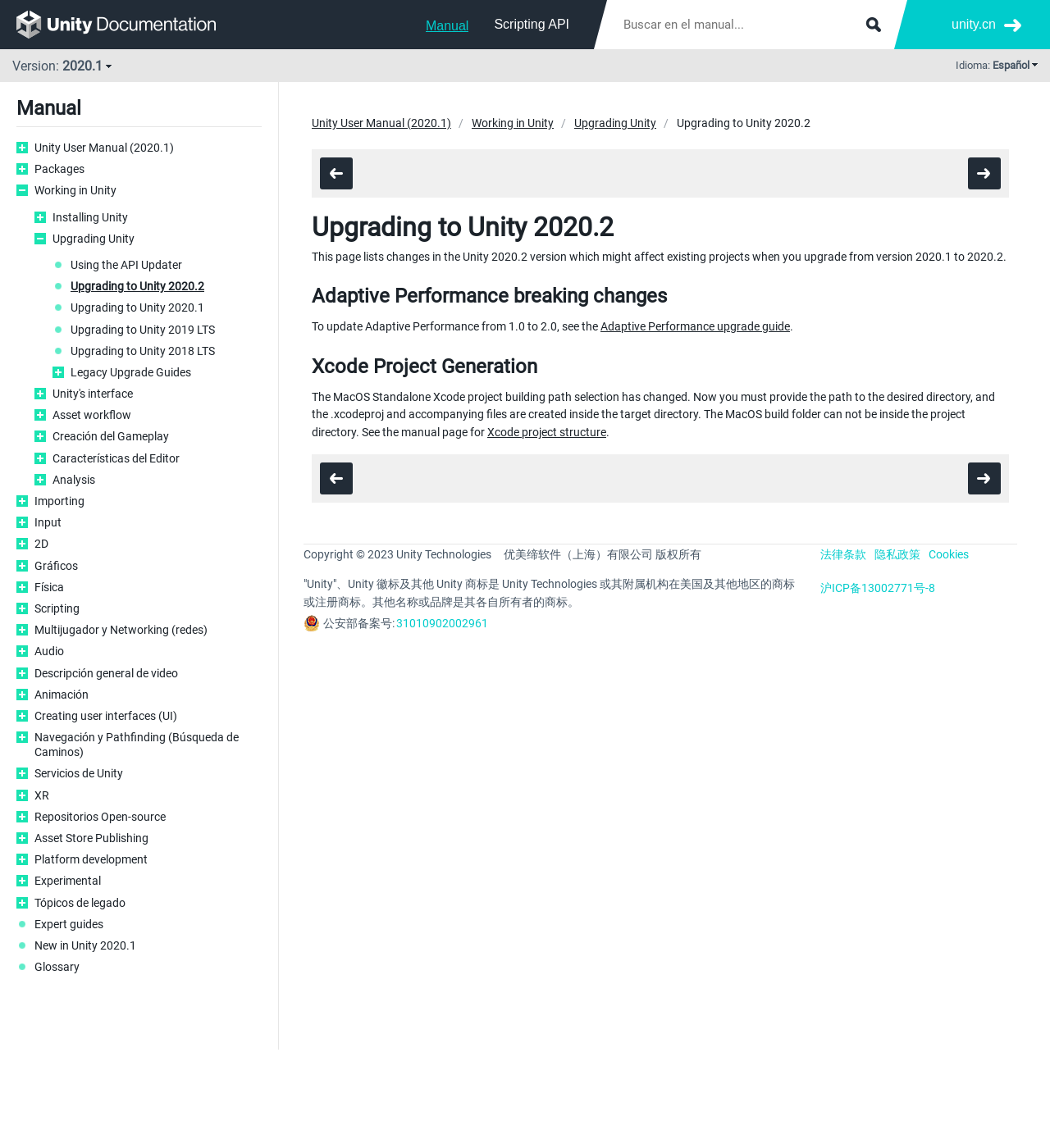Find the bounding box coordinates of the area to click in order to follow the instruction: "Check Adaptive Performance breaking changes".

[0.297, 0.242, 0.961, 0.267]